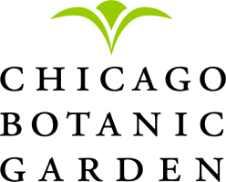Give a thorough description of the image, including any visible elements and their relationships.

The image features the logo of the Chicago Botanic Garden, a beautiful representation of the organization. The logo prominently displays the words "CHICAGO BOTANIC GARDEN" in elegant, bold lettering, emphasizing its commitment to horticulture and nature. Above the text, a stylized green emblem resembling a leaf or plant motif symbolizes growth and the lush greenery one can expect to find at the garden. This logo is central to the garden's identity, encapsulating its mission to inspire and educate the community about plants and the environment.